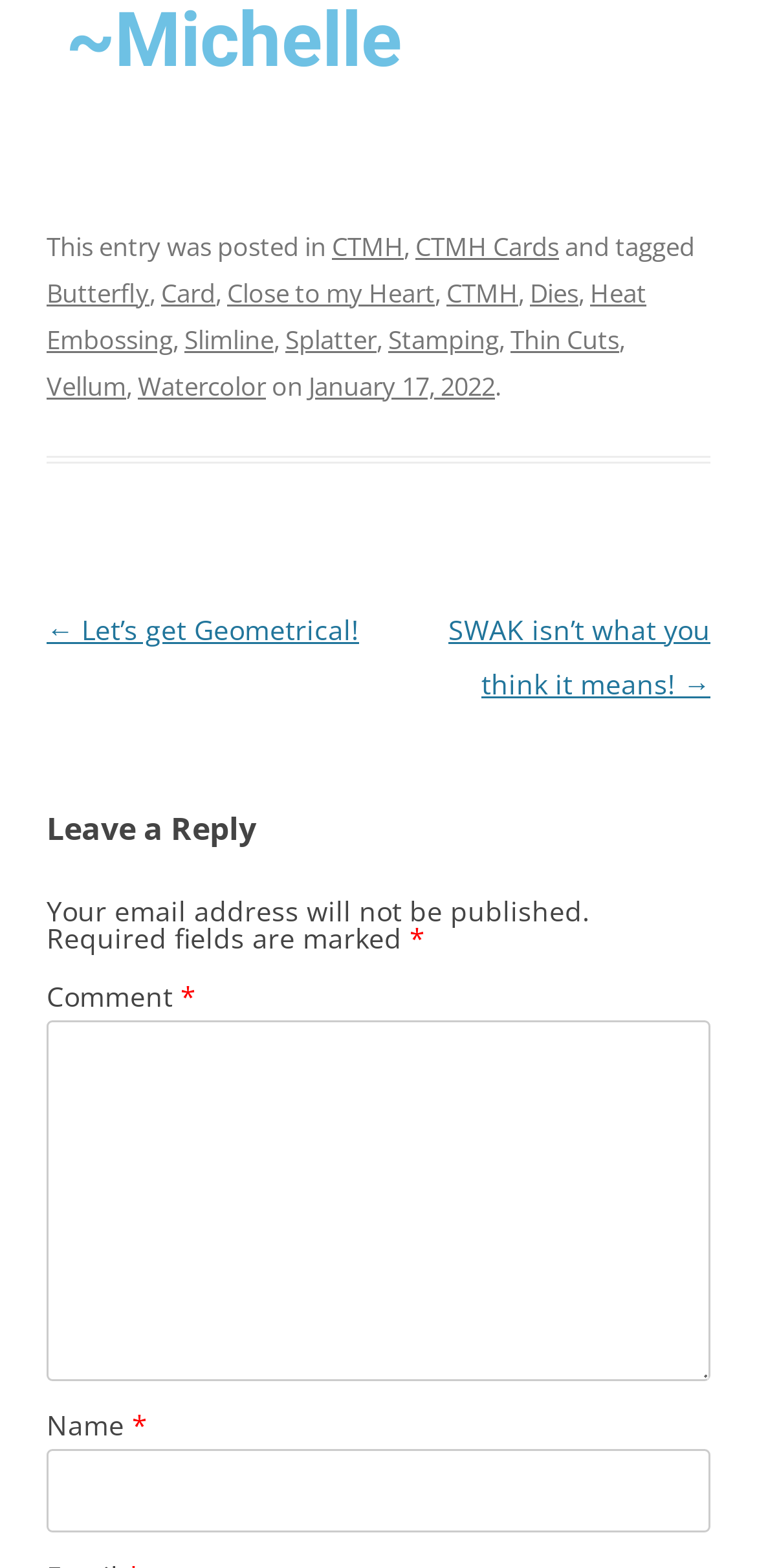Please provide the bounding box coordinates for the UI element as described: "January 17, 2022". The coordinates must be four floats between 0 and 1, represented as [left, top, right, bottom].

[0.408, 0.235, 0.654, 0.257]